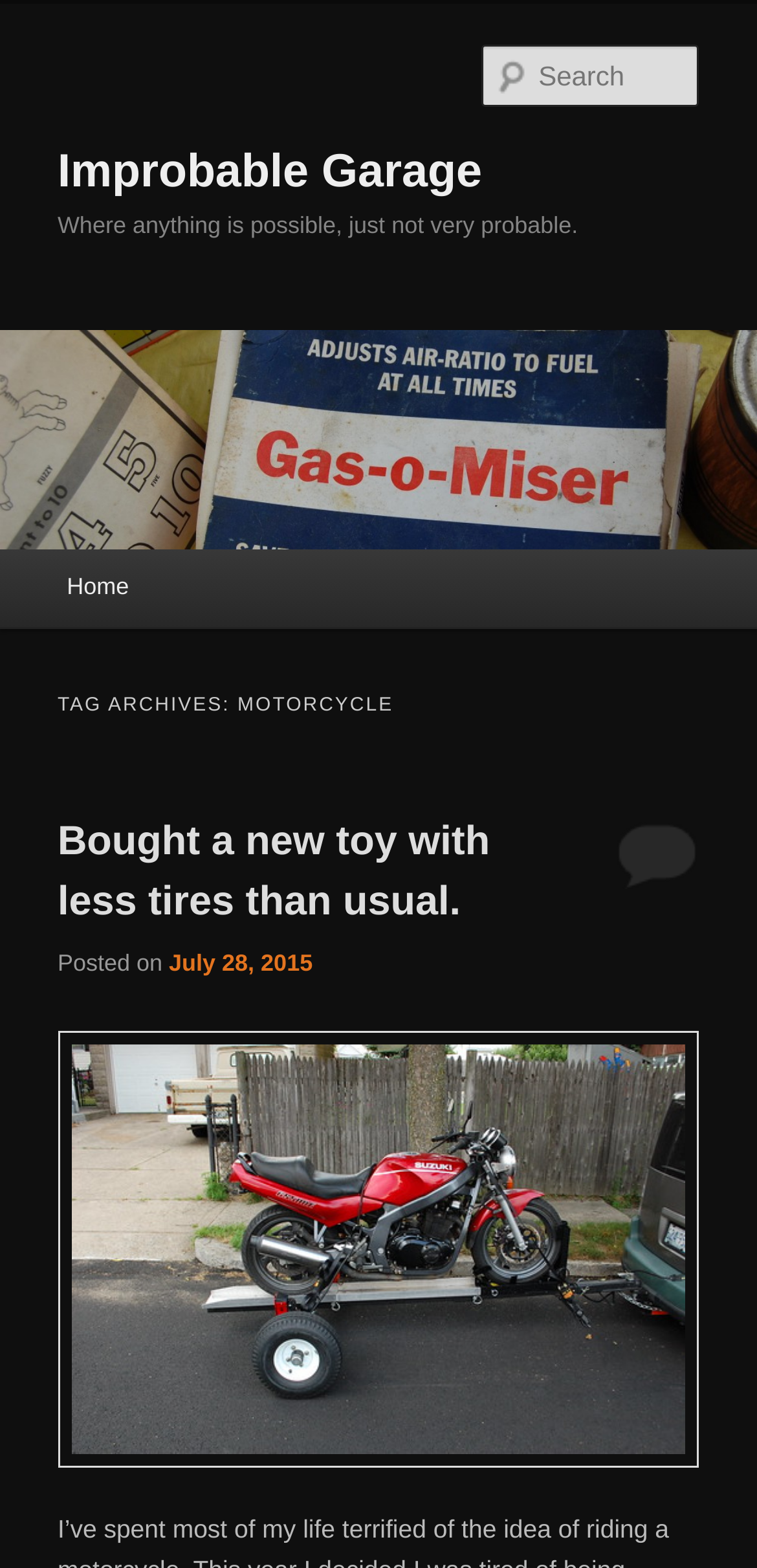Locate the bounding box coordinates of the UI element described by: "Home". The bounding box coordinates should consist of four float numbers between 0 and 1, i.e., [left, top, right, bottom].

[0.051, 0.35, 0.208, 0.399]